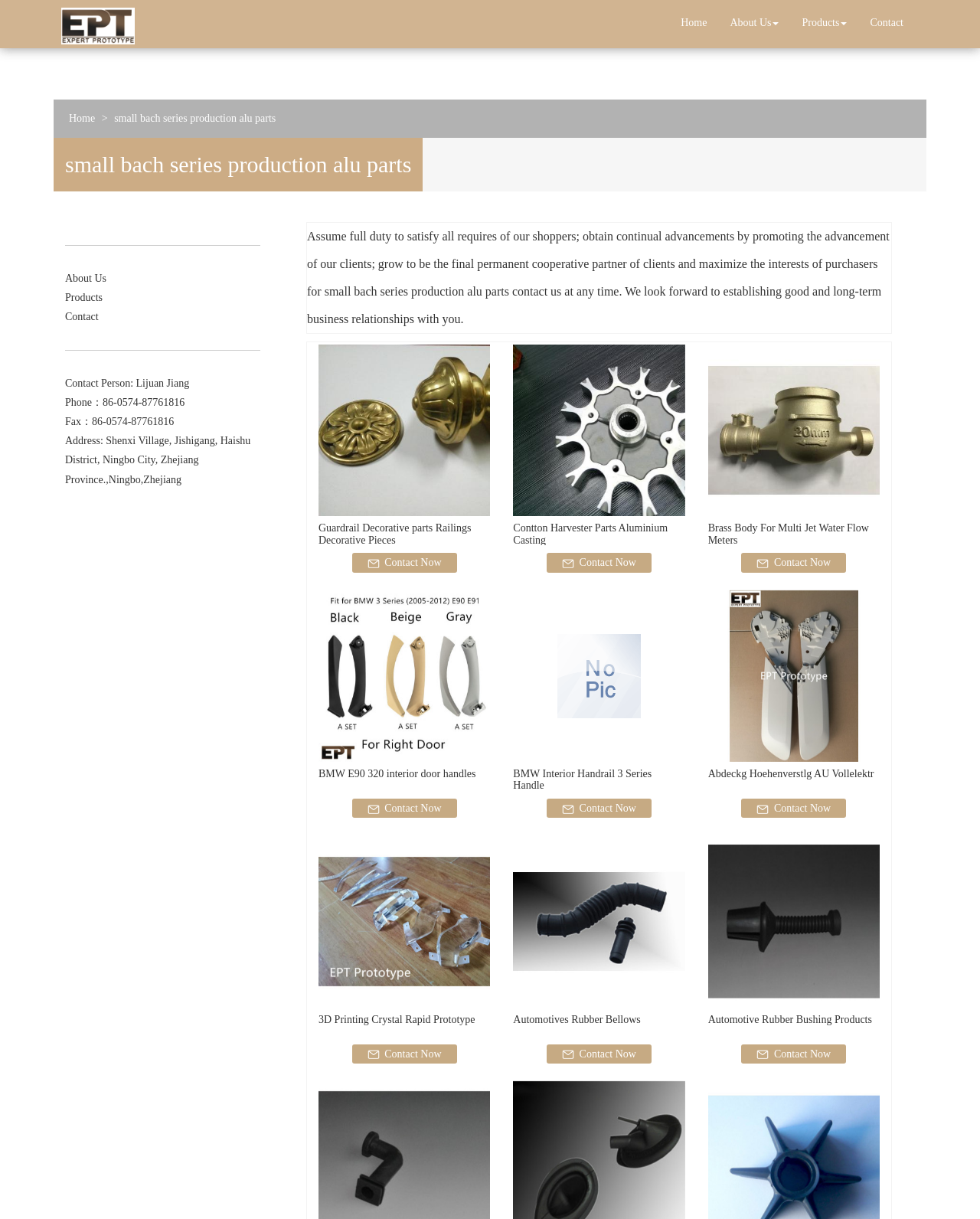Identify and provide the main heading of the webpage.

small bach series production alu parts